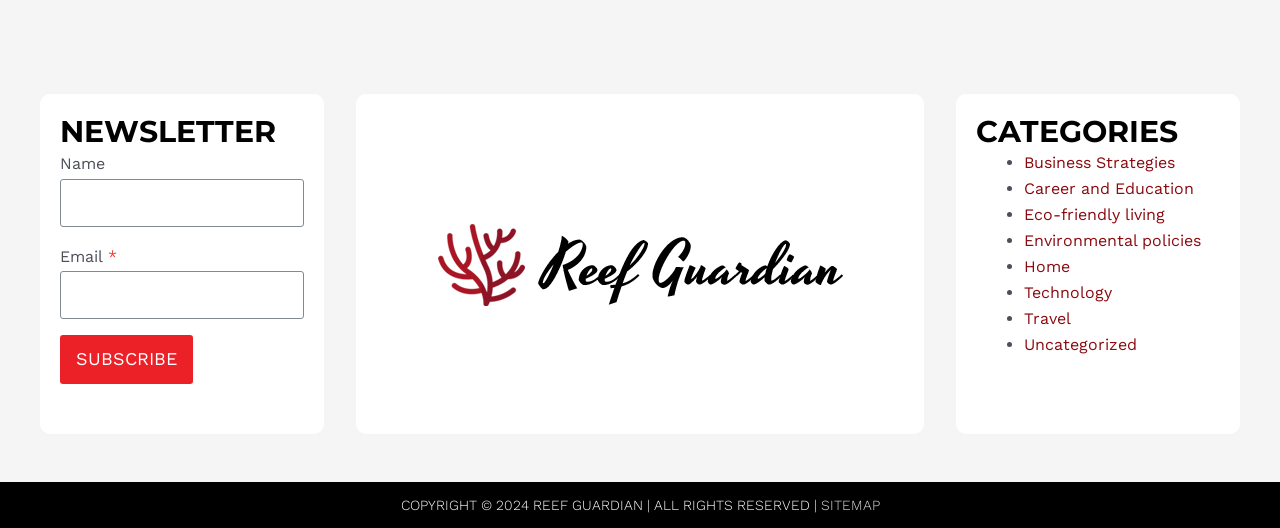Locate the bounding box coordinates of the area where you should click to accomplish the instruction: "View SITEMAP".

[0.641, 0.941, 0.687, 0.971]